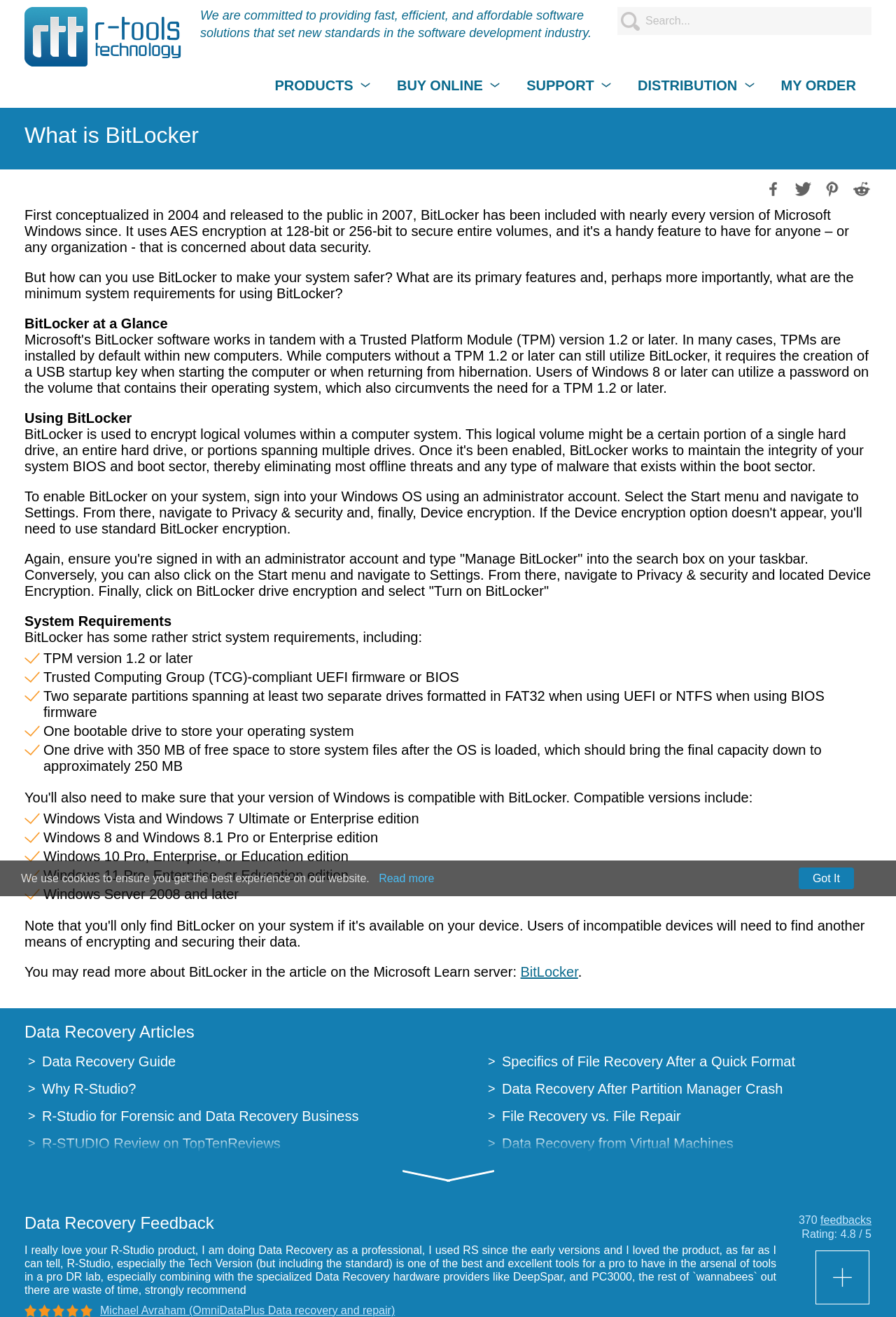Could you find the bounding box coordinates of the clickable area to complete this instruction: "Read 'Ecommerce Marketing Plan: Key Components'"?

None